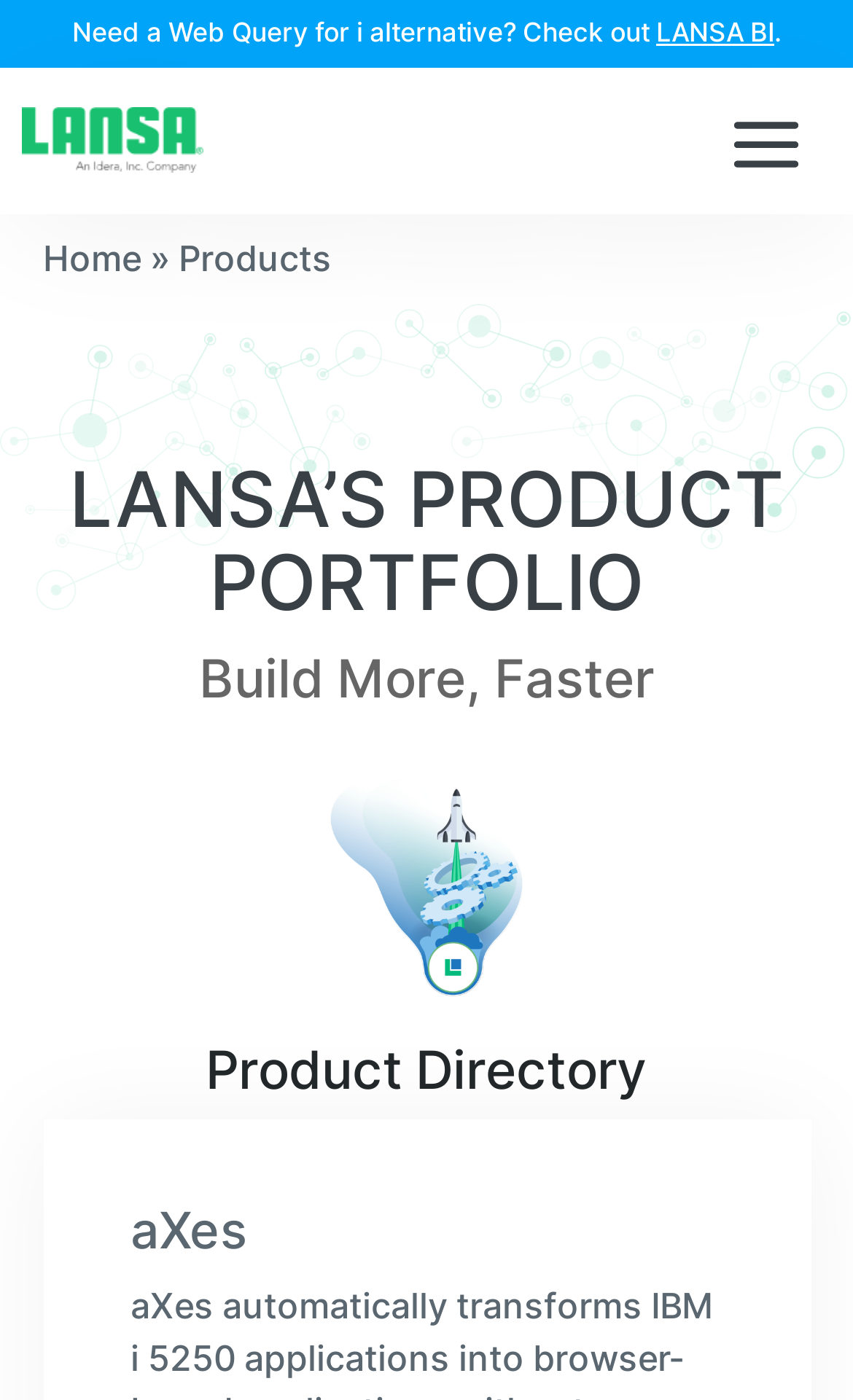From the element description: "LANSA BI", extract the bounding box coordinates of the UI element. The coordinates should be expressed as four float numbers between 0 and 1, in the order [left, top, right, bottom].

[0.769, 0.011, 0.908, 0.034]